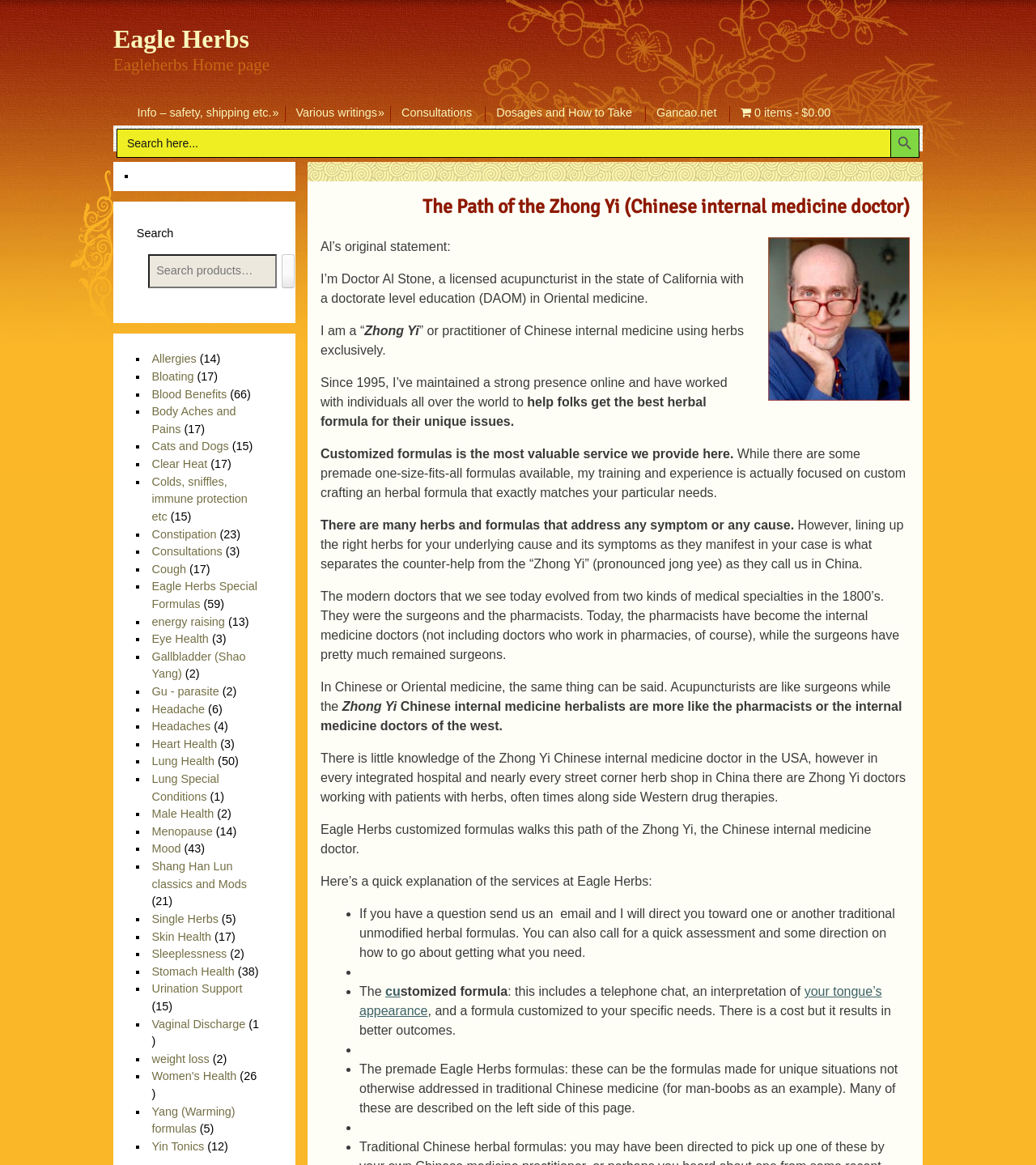Select the bounding box coordinates of the element I need to click to carry out the following instruction: "Search for something".

None